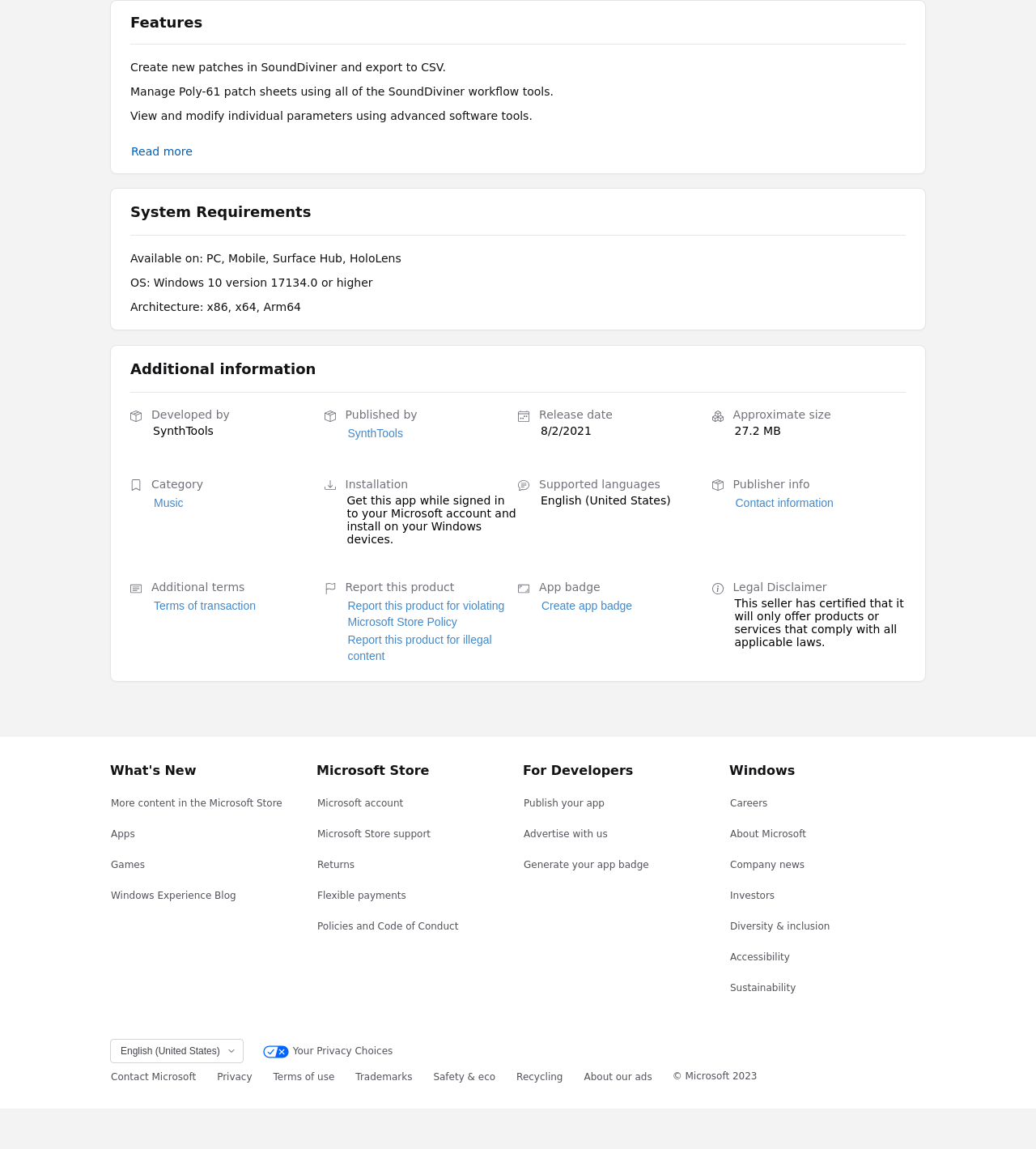Find the bounding box coordinates of the element I should click to carry out the following instruction: "Create an app badge".

[0.522, 0.529, 0.611, 0.544]